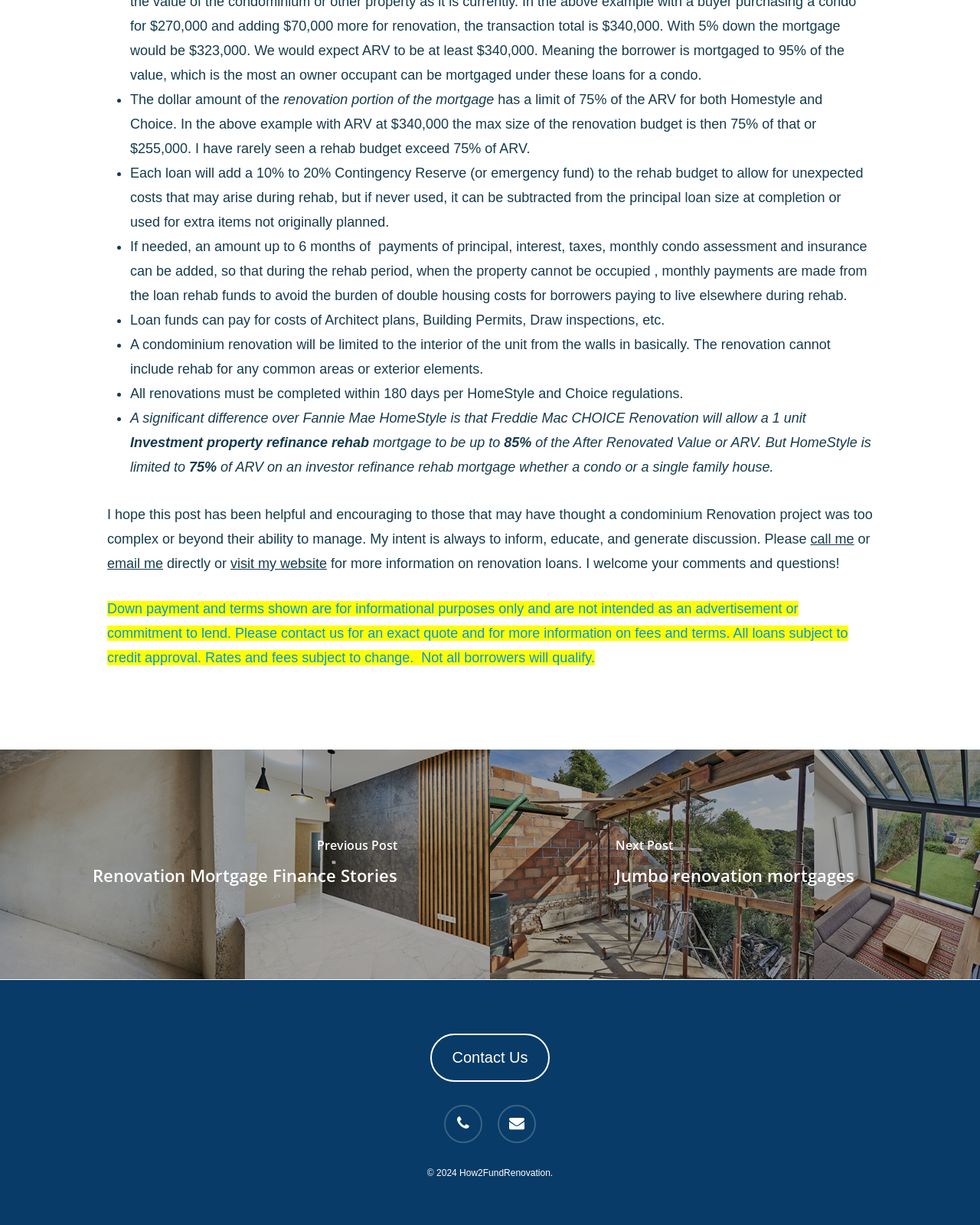Please indicate the bounding box coordinates of the element's region to be clicked to achieve the instruction: "click 'call me'". Provide the coordinates as four float numbers between 0 and 1, i.e., [left, top, right, bottom].

[0.827, 0.434, 0.871, 0.446]